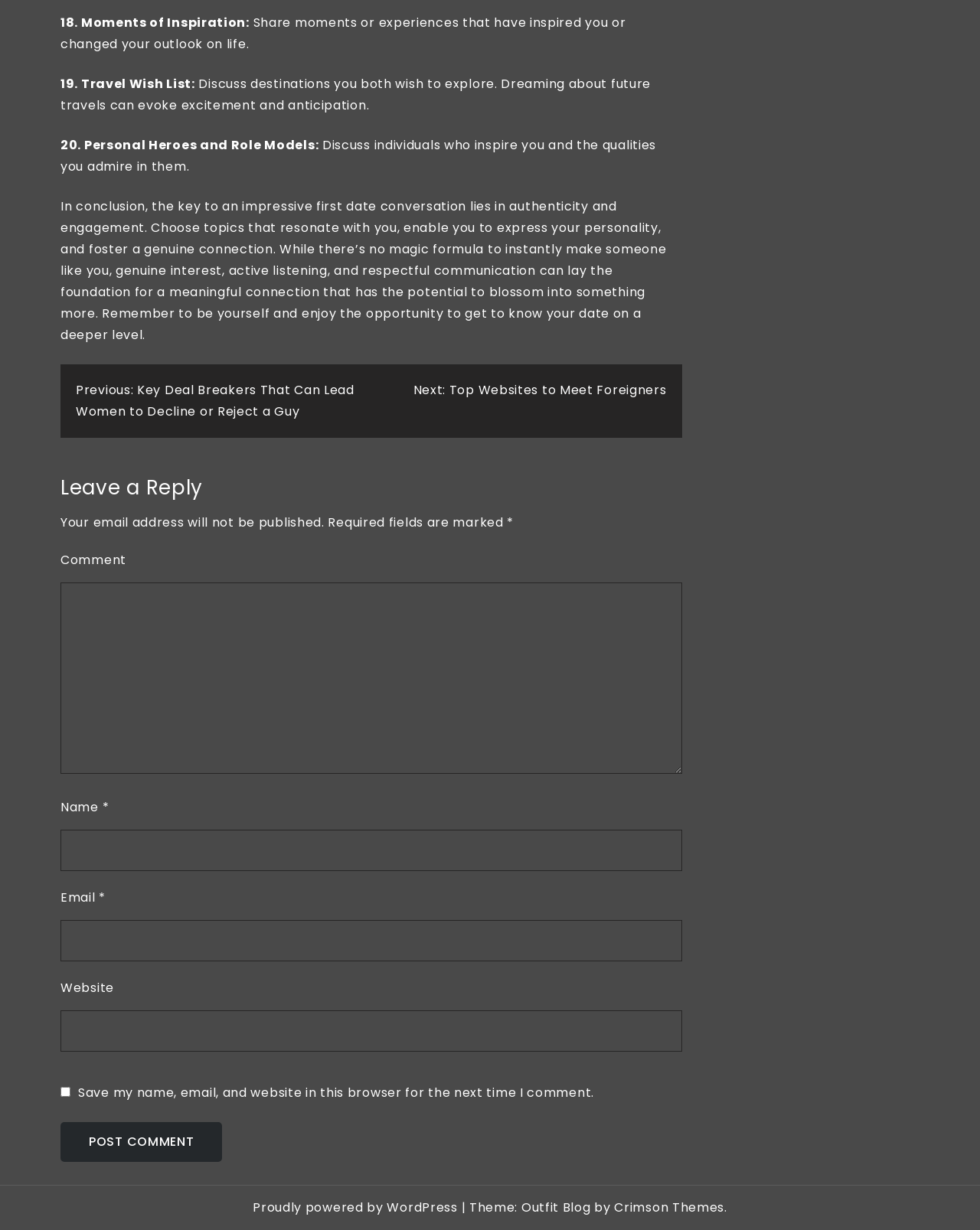Predict the bounding box of the UI element based on the description: "name="submit" value="Post Comment"". The coordinates should be four float numbers between 0 and 1, formatted as [left, top, right, bottom].

[0.062, 0.912, 0.227, 0.945]